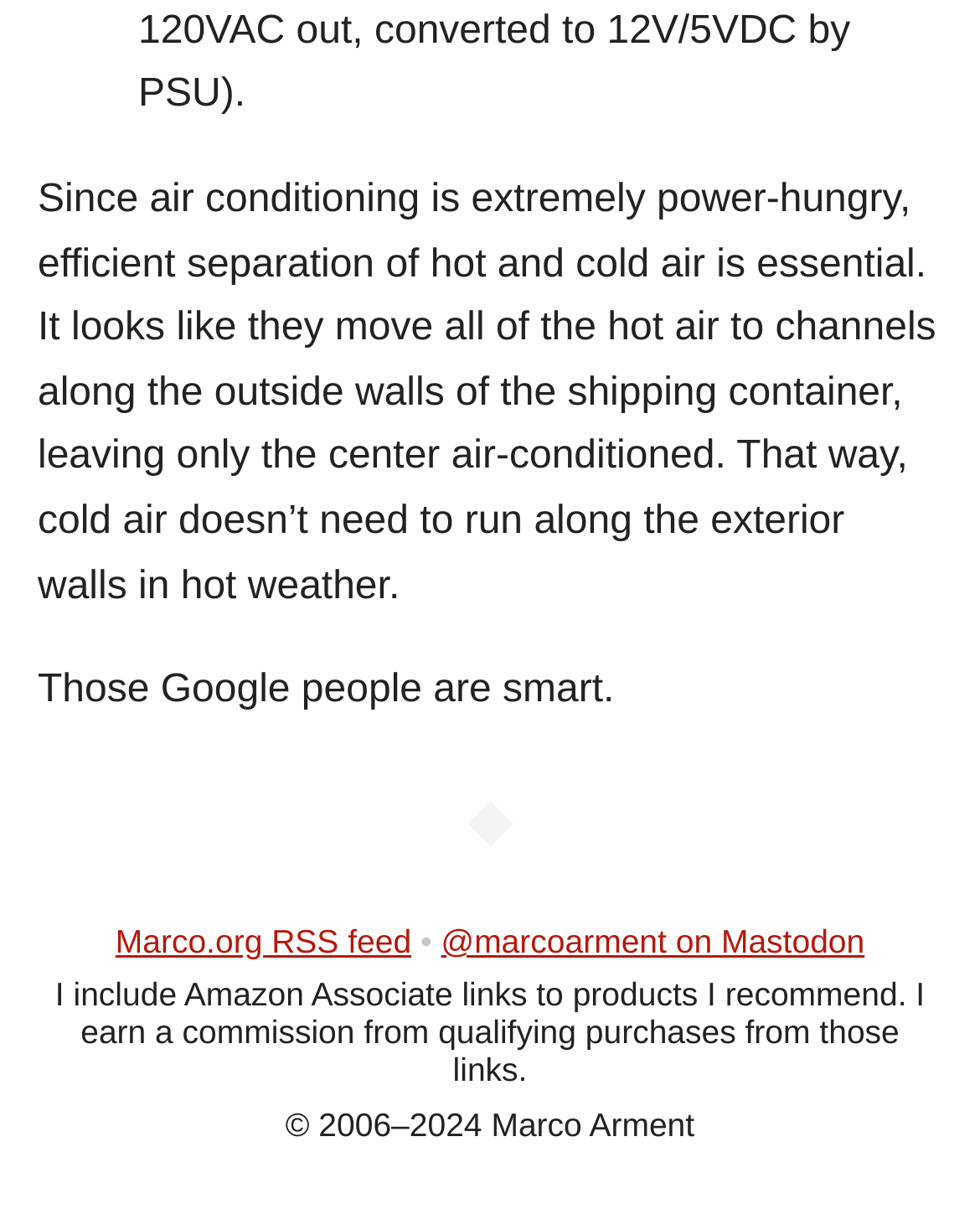What is the format of the RSS feed?
Carefully analyze the image and provide a thorough answer to the question.

The footer section of the webpage contains a link to the Marco.org RSS feed, which suggests that the format of the RSS feed is specific to the Marco.org website.